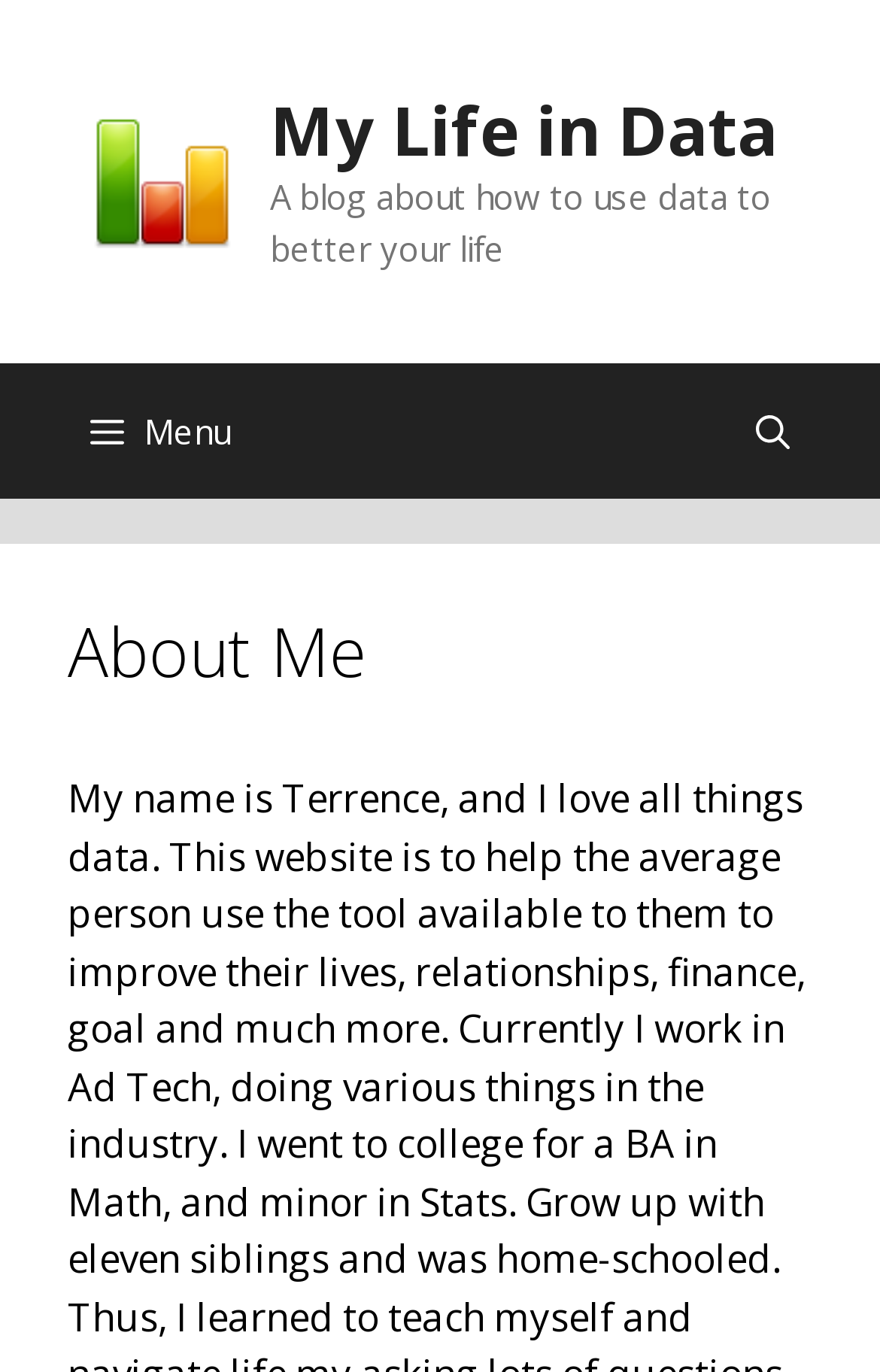Summarize the webpage with a detailed and informative caption.

The webpage is about Terrence, who is passionate about data and aims to help people improve their lives, relationships, and finances using available tools. 

At the top of the page, there is a banner that spans the entire width, taking up about a quarter of the page's height. Within this banner, there are two links with the same text "My Life in Data", one of which is accompanied by an image with the same name. The image is positioned slightly above the link. 

Below the banner, there is a navigation section that also spans the entire width, taking up about another 10% of the page's height. This section contains a button labeled "Menu" on the left side and a link labeled "Open Search Bar" on the right side. 

Further down, there is a heading that reads "About Me", which is centered on the page. This heading is part of a larger section that takes up about half of the page's height.